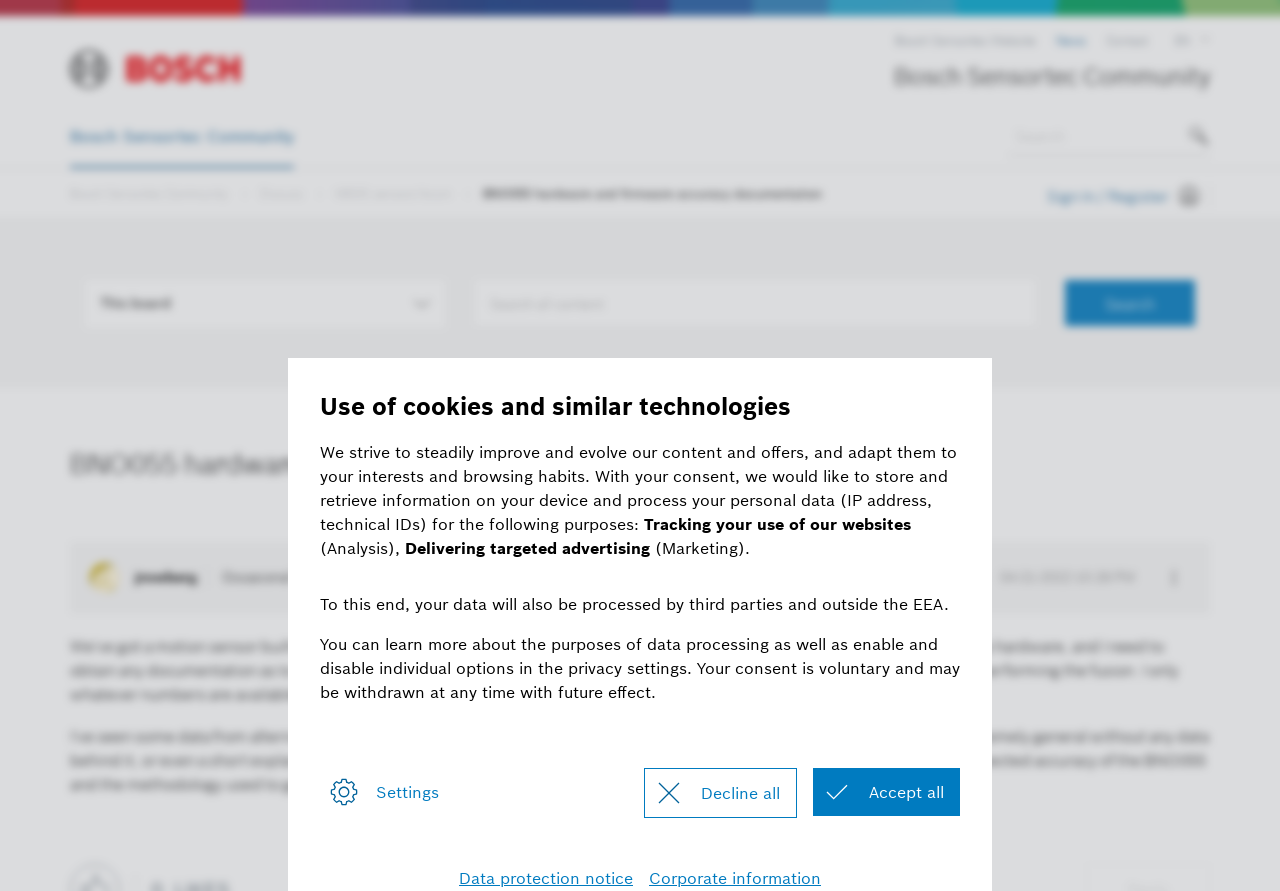What is the purpose of the search button?
Using the image as a reference, answer with just one word or a short phrase.

To search for content